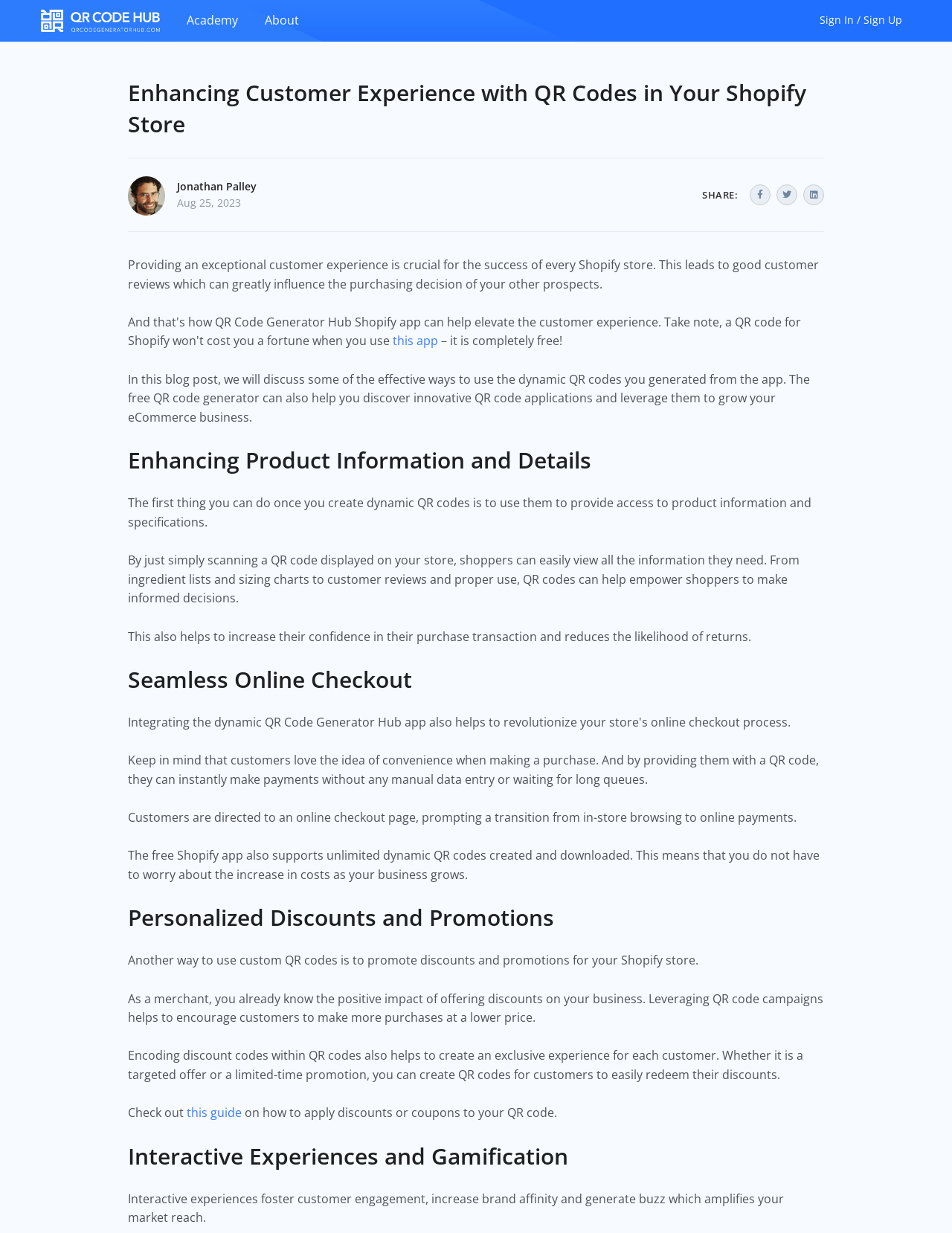What is the benefit of using QR codes to provide product information?
Utilize the information in the image to give a detailed answer to the question.

According to the blog post, using QR codes to provide product information helps to increase customer confidence in their purchase transaction and reduces the likelihood of returns. This suggests that one of the benefits of using QR codes in this way is to increase customer confidence.